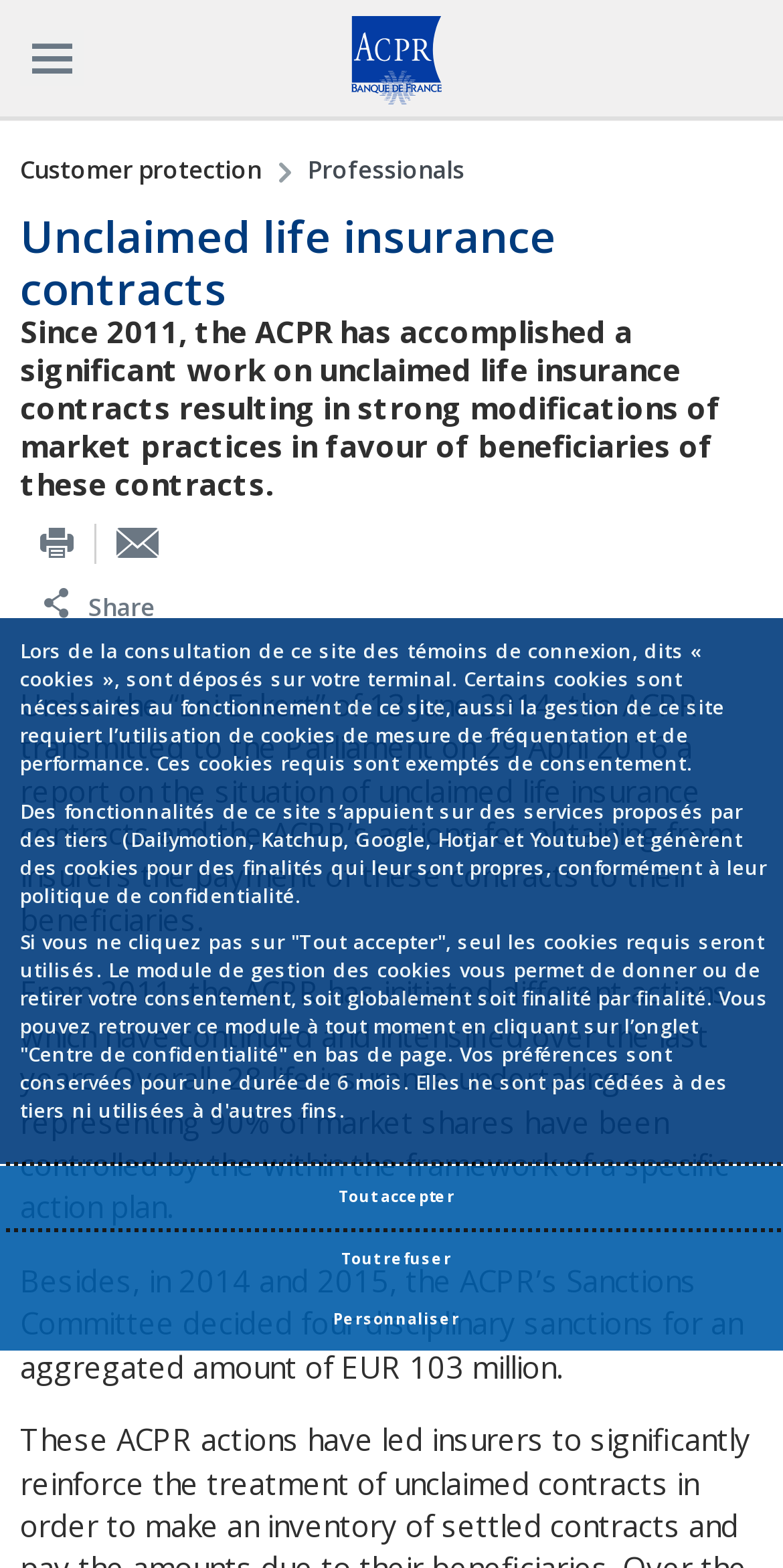What is the main topic of this webpage?
Using the picture, provide a one-word or short phrase answer.

Unclaimed life insurance contracts